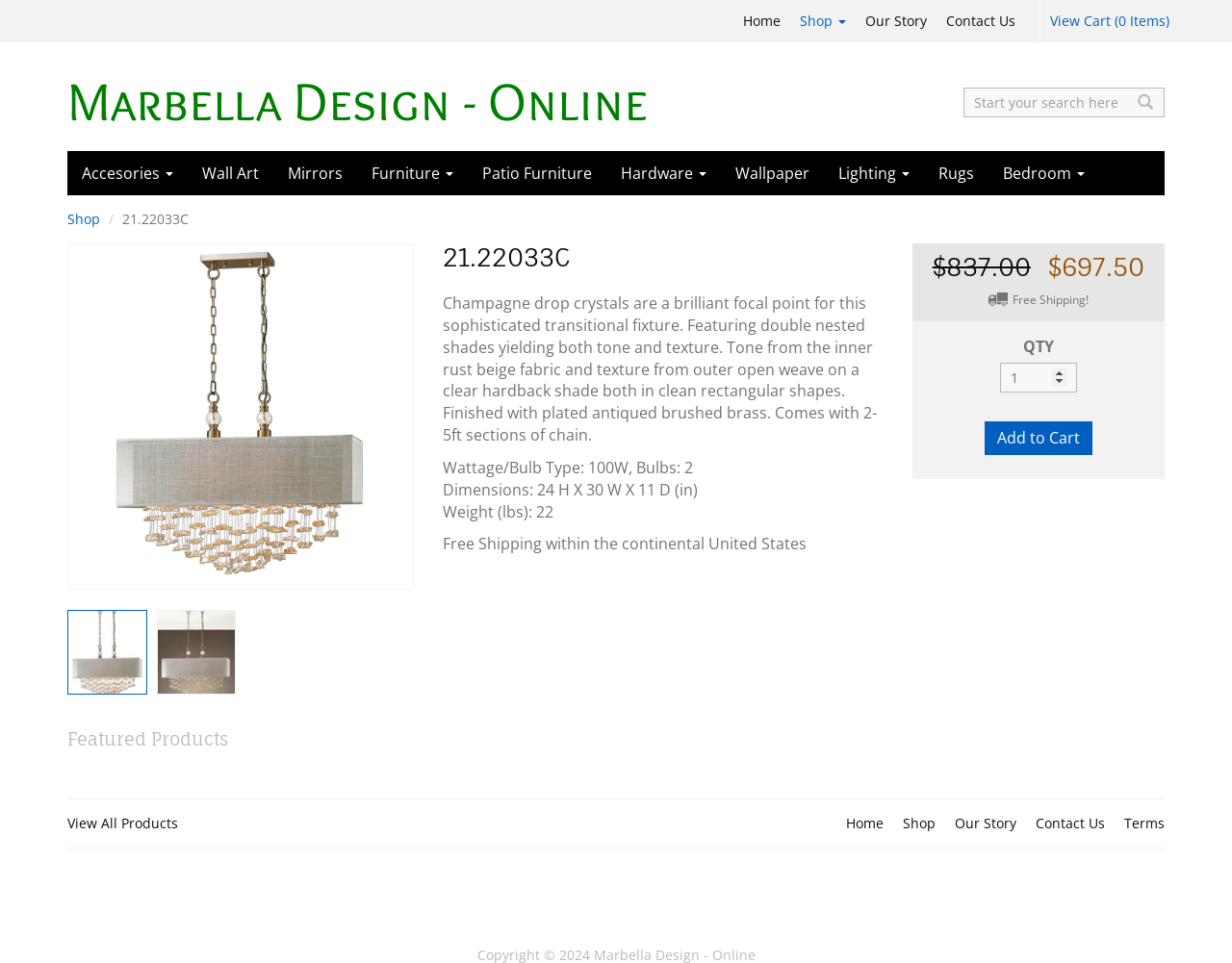Find the bounding box coordinates of the area to click in order to follow the instruction: "View all products".

[0.055, 0.845, 0.145, 0.865]